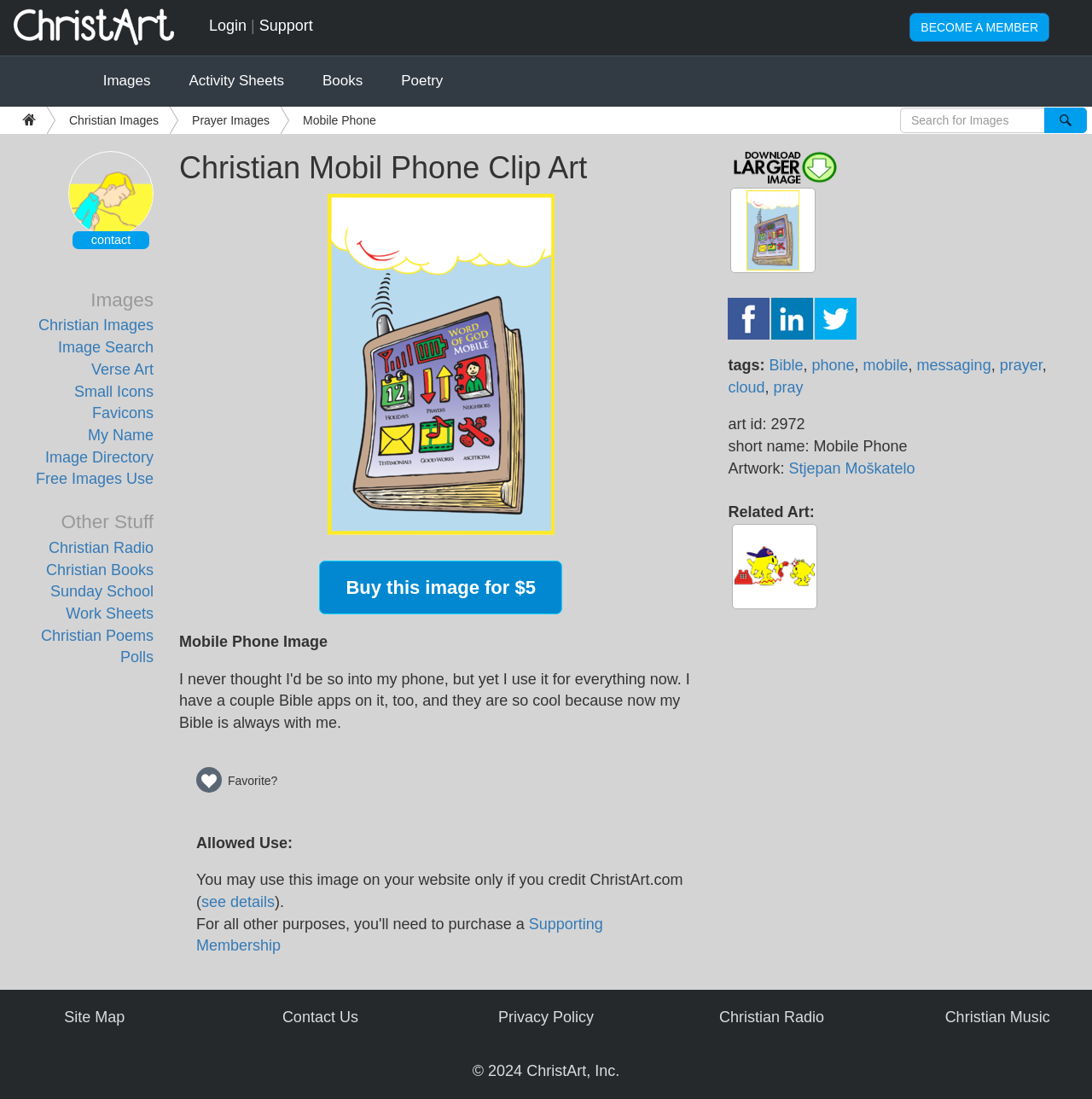Locate the bounding box coordinates of the element that should be clicked to execute the following instruction: "View Christian images".

[0.043, 0.097, 0.156, 0.122]